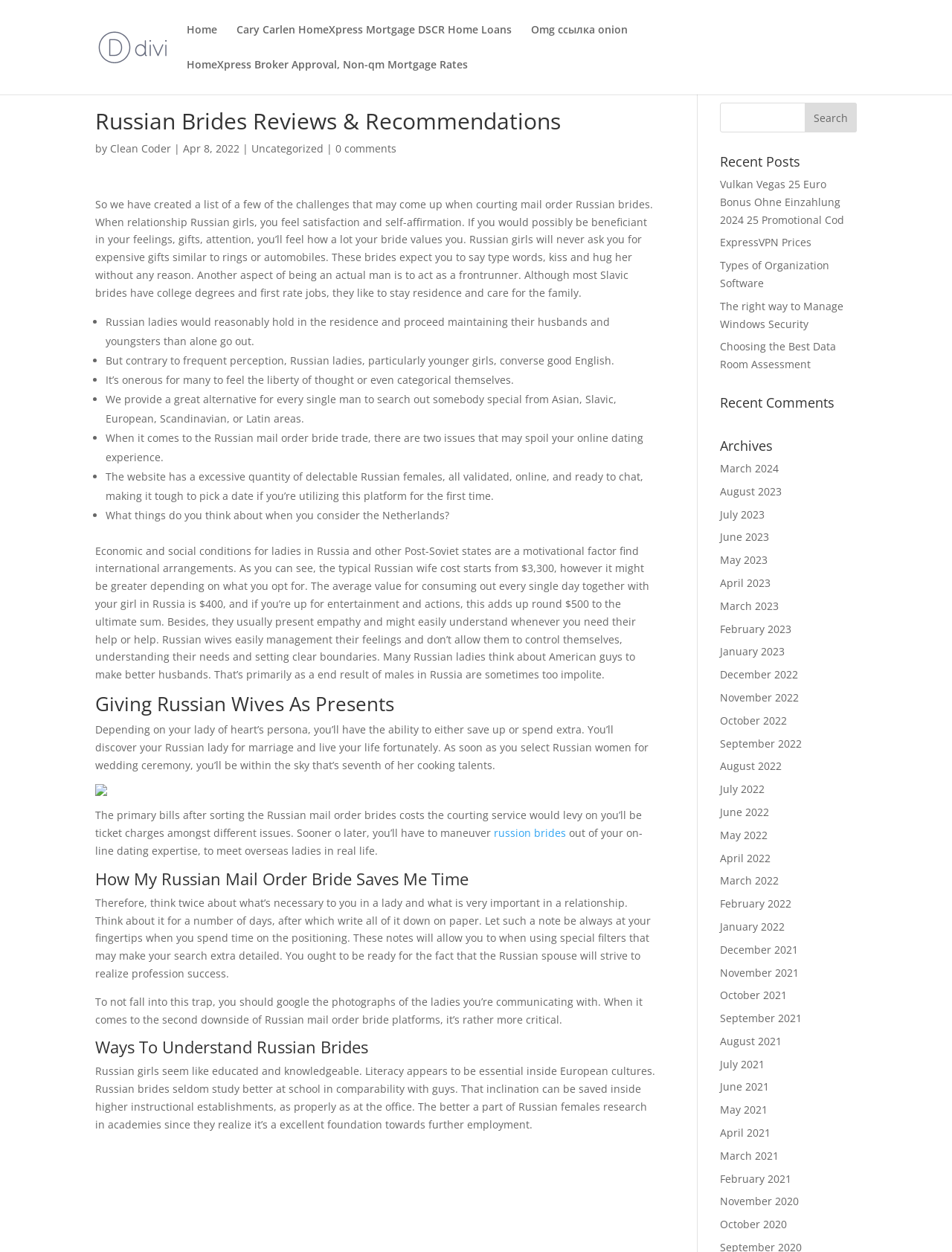Please find the bounding box coordinates for the clickable element needed to perform this instruction: "Read 'Russian Brides Reviews & Recommendations'".

[0.1, 0.088, 0.689, 0.112]